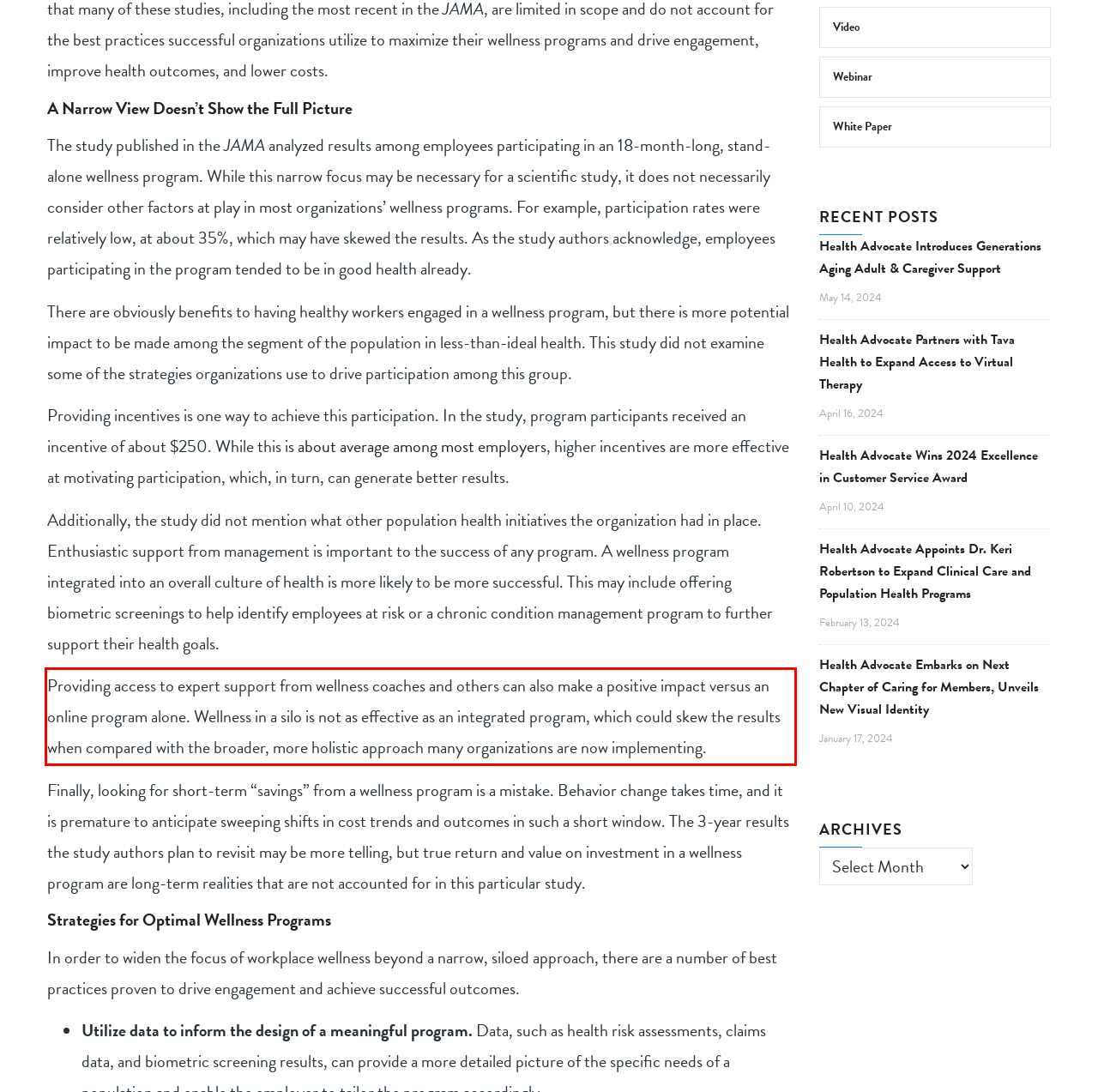You are provided with a screenshot of a webpage containing a red bounding box. Please extract the text enclosed by this red bounding box.

Providing access to expert support from wellness coaches and others can also make a positive impact versus an online program alone. Wellness in a silo is not as effective as an integrated program, which could skew the results when compared with the broader, more holistic approach many organizations are now implementing.